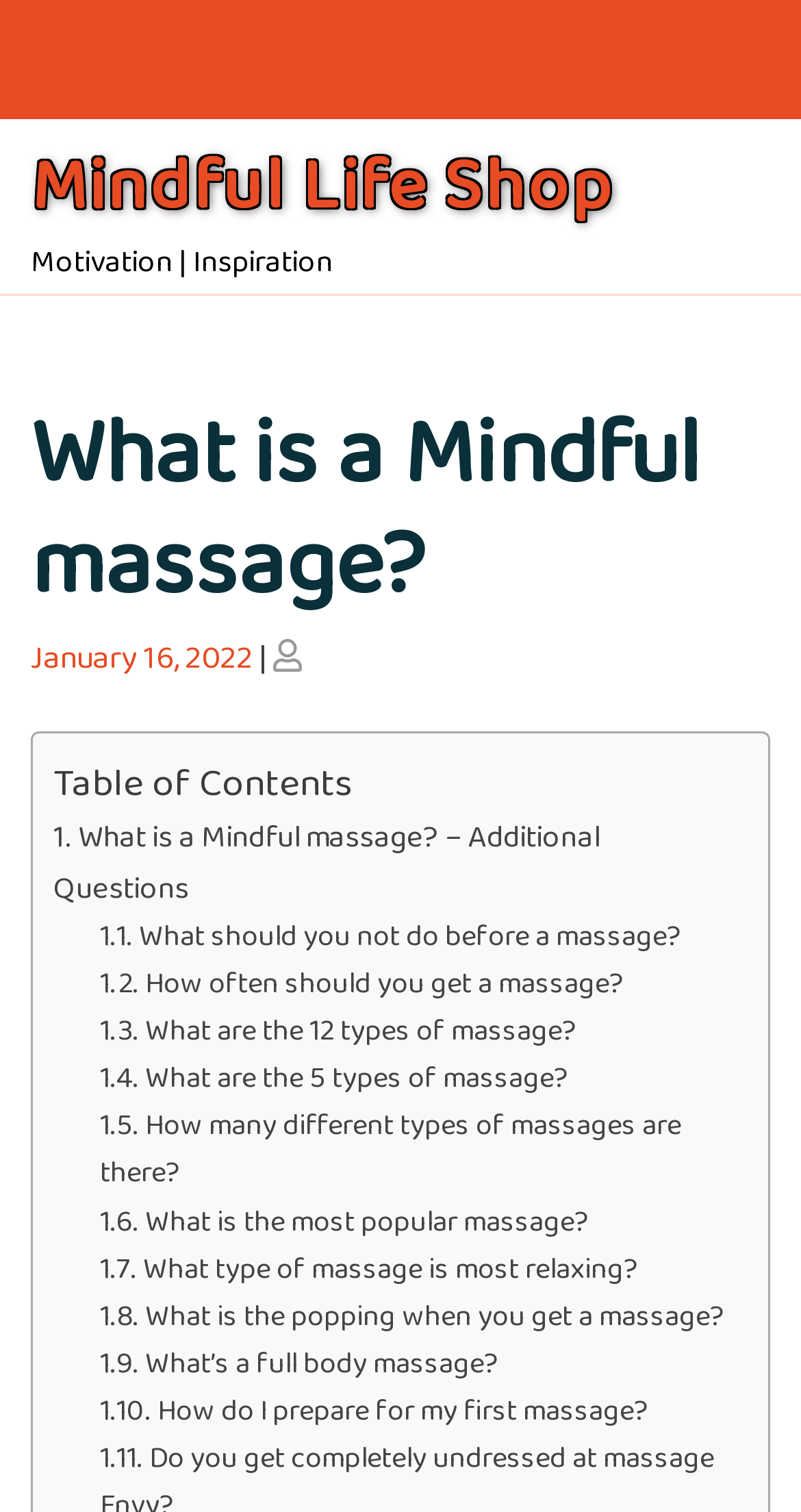Please specify the bounding box coordinates for the clickable region that will help you carry out the instruction: "Read the 'What is a Mindful massage?' heading".

[0.038, 0.261, 0.962, 0.408]